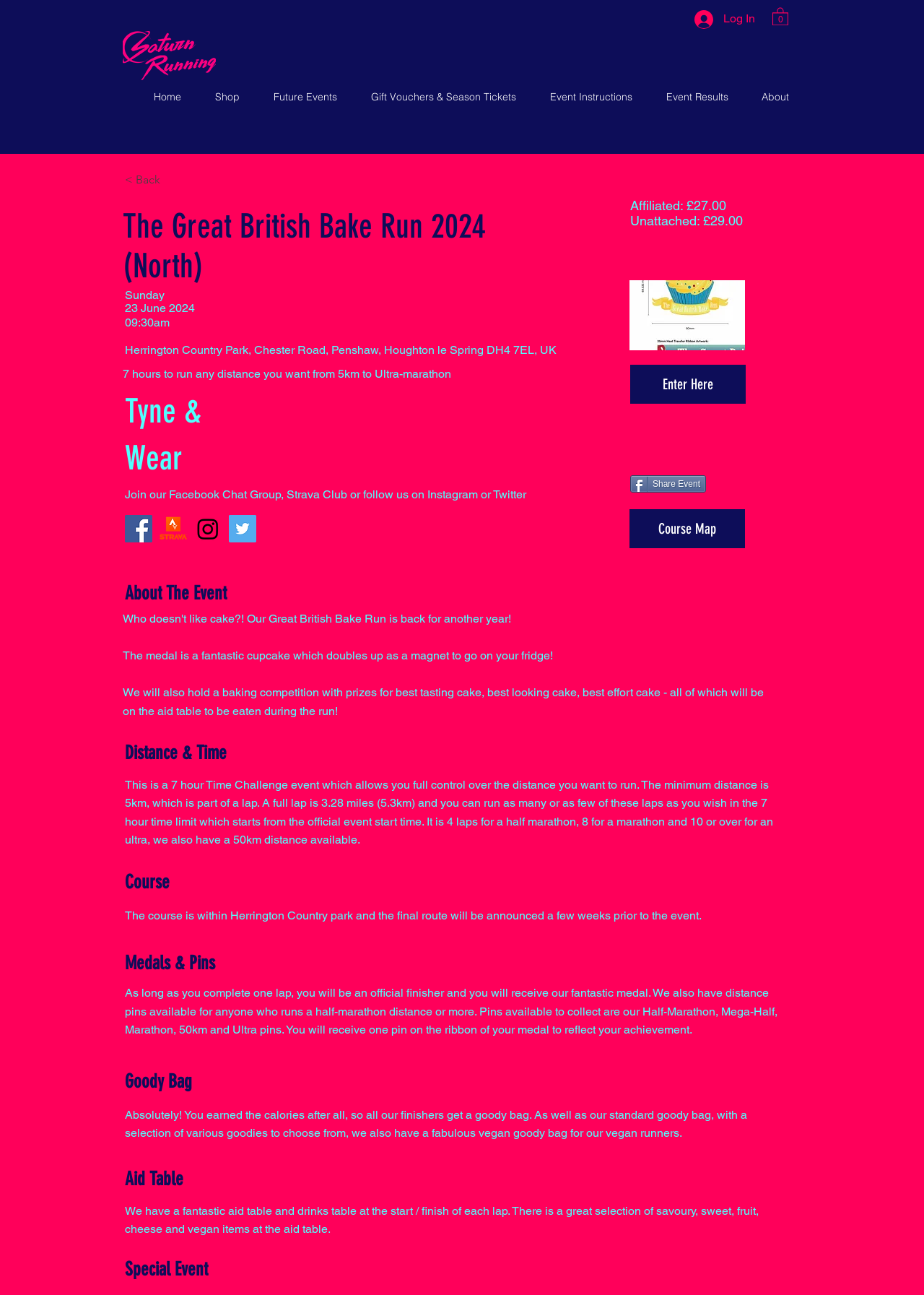Please give the bounding box coordinates of the area that should be clicked to fulfill the following instruction: "View recent comments". The coordinates should be in the format of four float numbers from 0 to 1, i.e., [left, top, right, bottom].

None